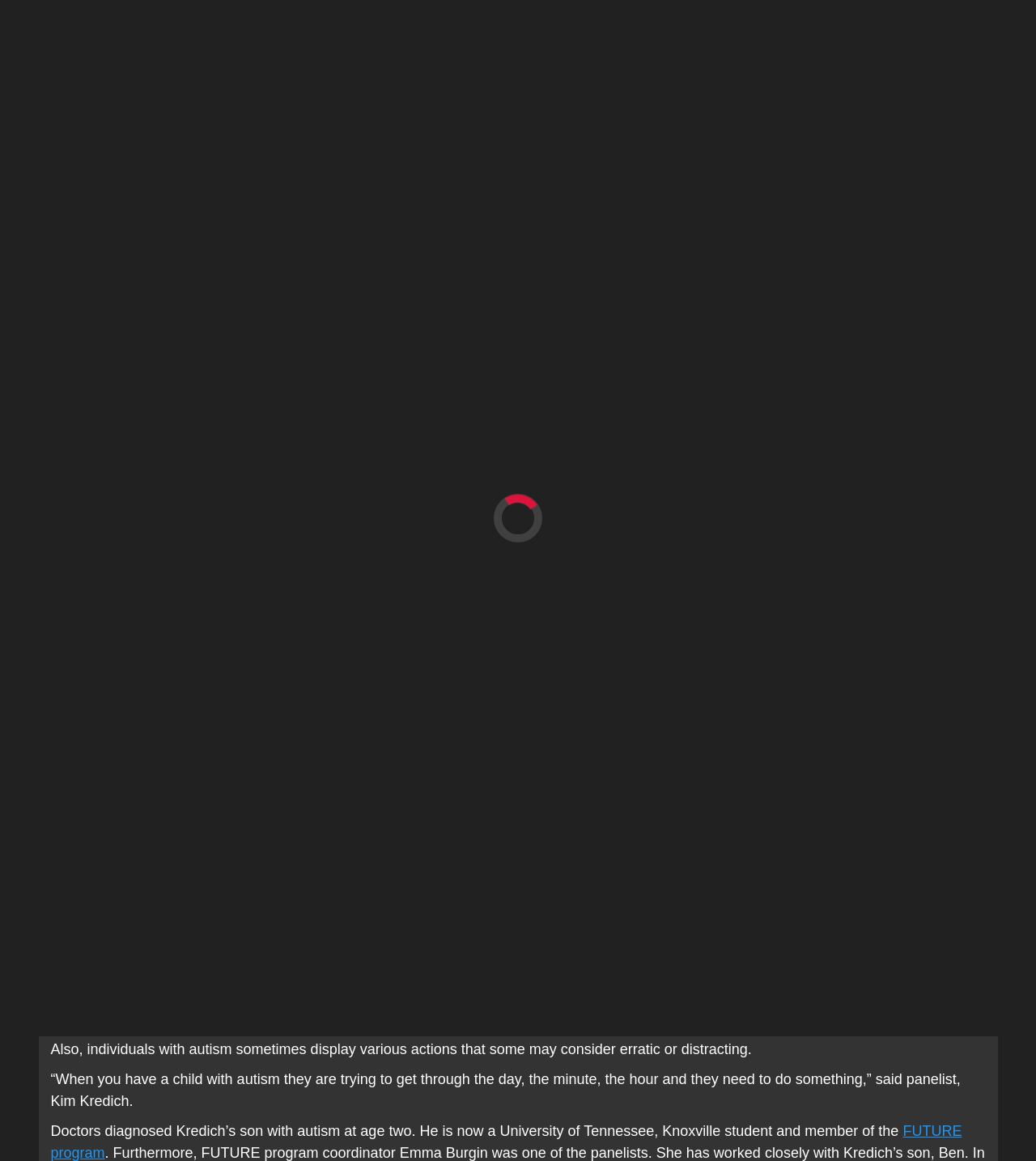Please determine the bounding box coordinates of the element's region to click for the following instruction: "Visit the Panoramic Network Projects page".

[0.037, 0.227, 0.226, 0.26]